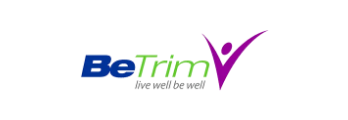Provide a thorough and detailed caption for the image.

The image features the logo of BeTrim, a wellness program designed to support individuals on their weight loss and health journeys. The logo prominently displays the name "BeTrim" in bold blue letters, conveying a sense of strength and reliability. Beside it, the word "live well be well" is featured in a vibrant green font, highlighting the program’s focus on holistic health and well-being. Accompanying these elements is an abstract figure in purple, which represents vitality and movement, further underscoring BeTrim’s commitment to encouraging a healthy lifestyle. This thoughtful design reflects the program’s mission to empower individuals to transform their lives through healthier choices and sustainable practices.